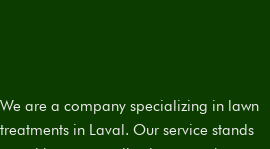Convey a detailed narrative of what is depicted in the image.

The image highlights a section of text from a webpage dedicated to a lawn care company based in Laval. It emphasizes their specialization in lawn treatments, stating, "We are a company specializing in lawn treatments in Laval." The statement further underscores their commitment to providing personalized service tailored to the unique needs of their clients, setting them apart in the lawn care industry. The background is a rich green color, symbolizing growth and vitality, which aligns with the company's focus on lawn care and maintenance.